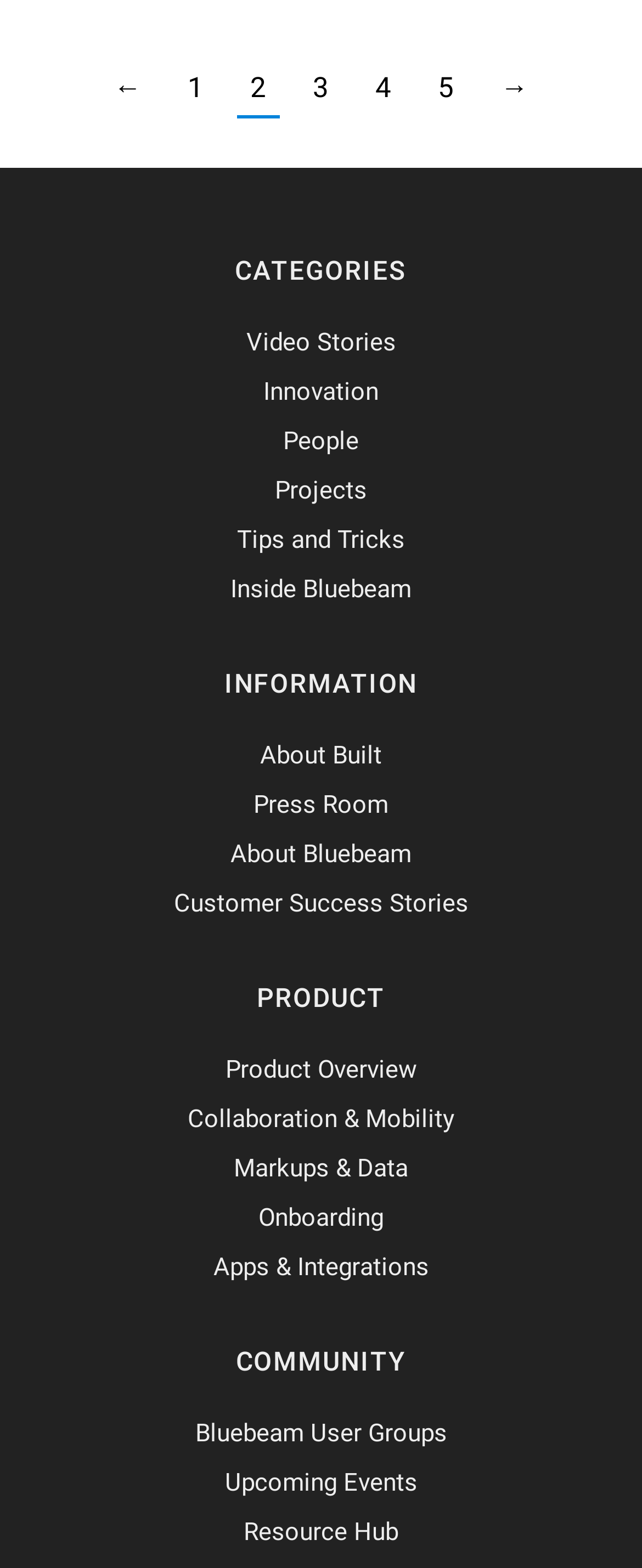Please identify the bounding box coordinates of the area I need to click to accomplish the following instruction: "go to page 1".

[0.272, 0.039, 0.338, 0.073]